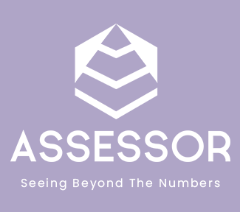Explain the content of the image in detail.

The image features the logo of "ASSessor," a company represented with a distinctive purple background. Prominently displayed at the center, the logo consists of a geometric shape that conveys a sense of professionalism and clarity. Below the logo, the company name "ASSESSOR" is printed in bold, clean typography, emphasizing its identity. Beneath the name, the tagline "Seeing Beyond The Numbers" suggests the company's mission to provide insightful, comprehensive services beyond mere data analysis. This branding reflects the company's commitment to delivering valuable insights in the field of tax and financial services.